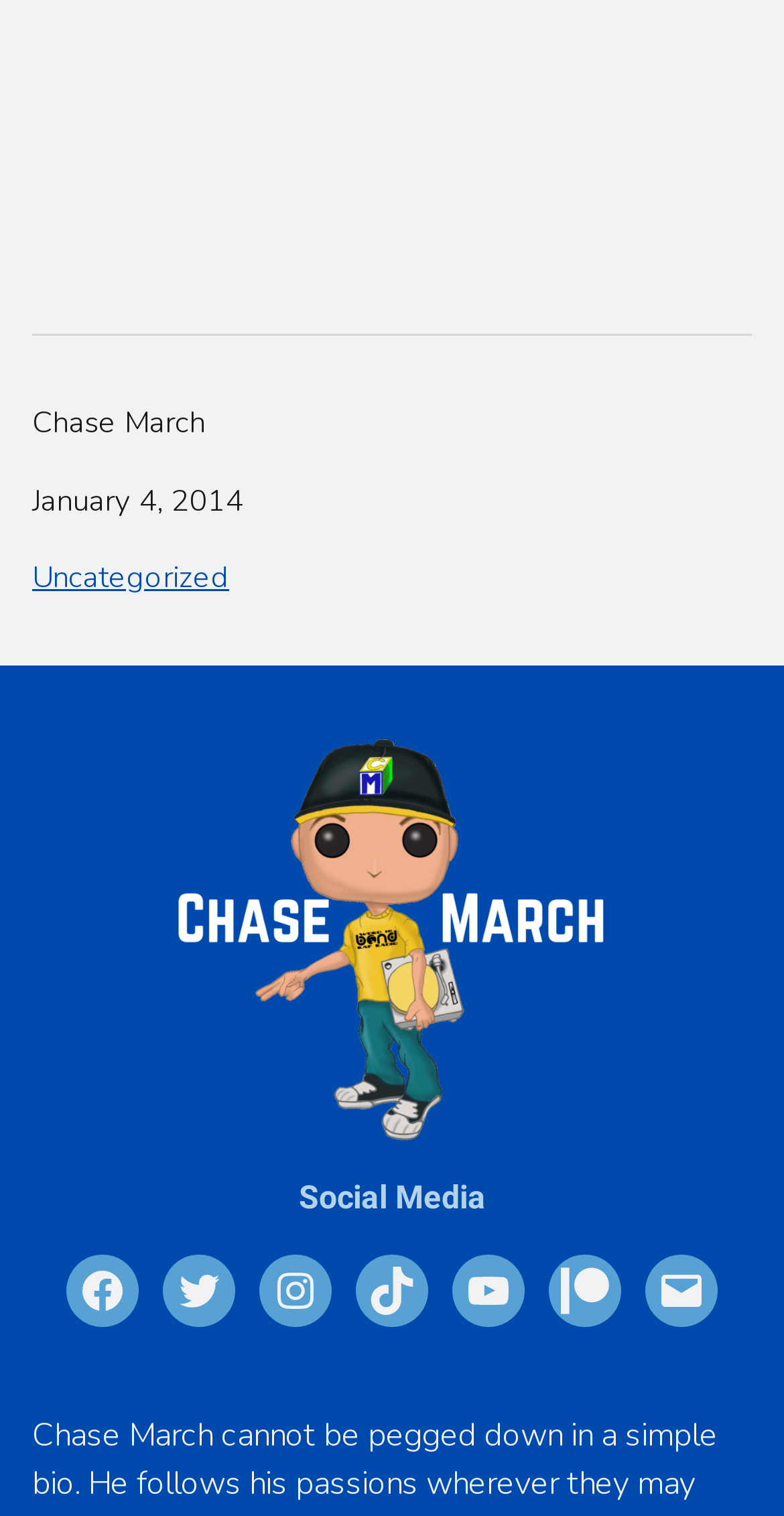What category is the post under? Based on the screenshot, please respond with a single word or phrase.

Uncategorized